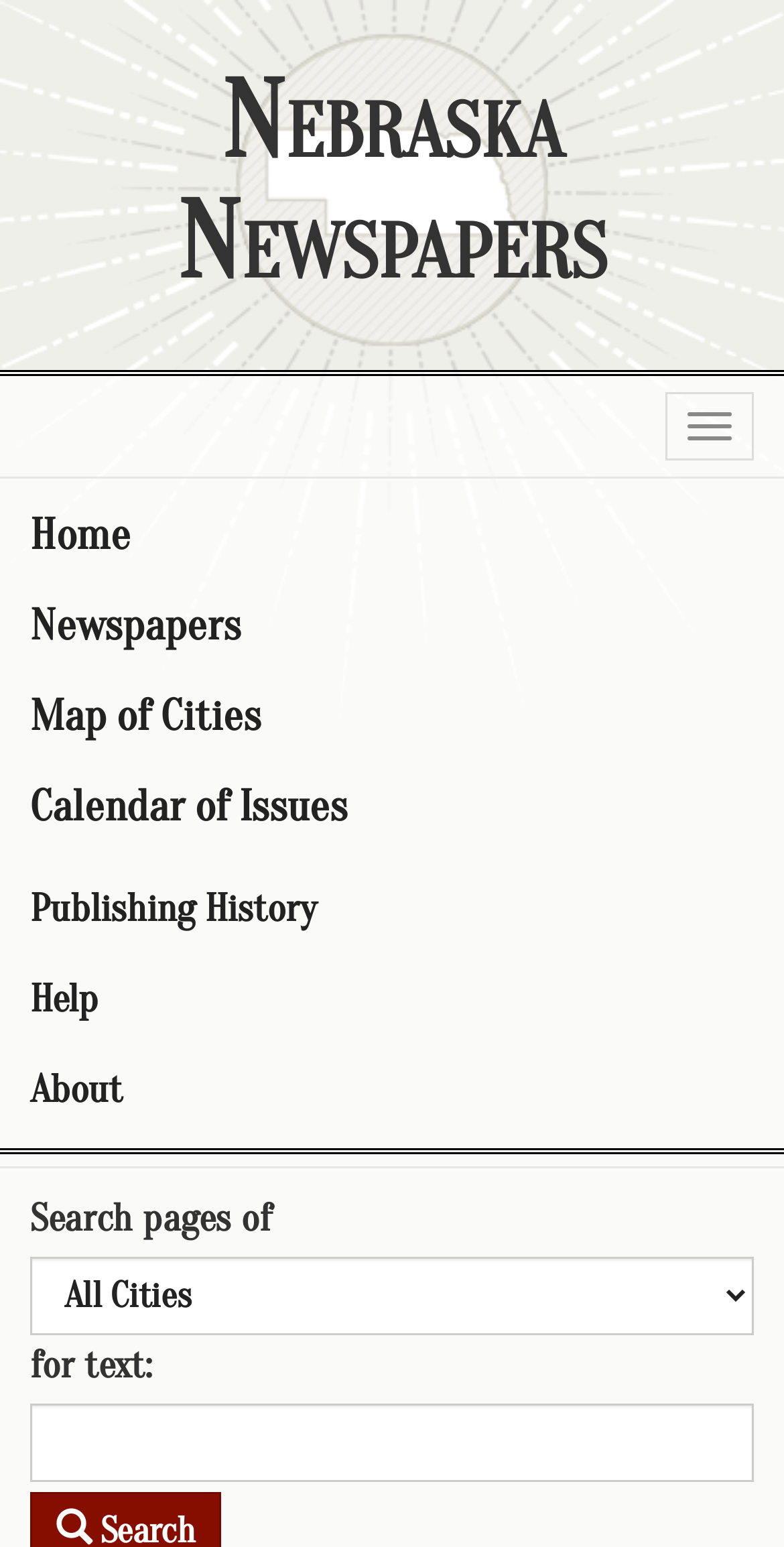Determine the bounding box coordinates of the area to click in order to meet this instruction: "Click on the Toggle navigation button".

[0.849, 0.253, 0.962, 0.297]